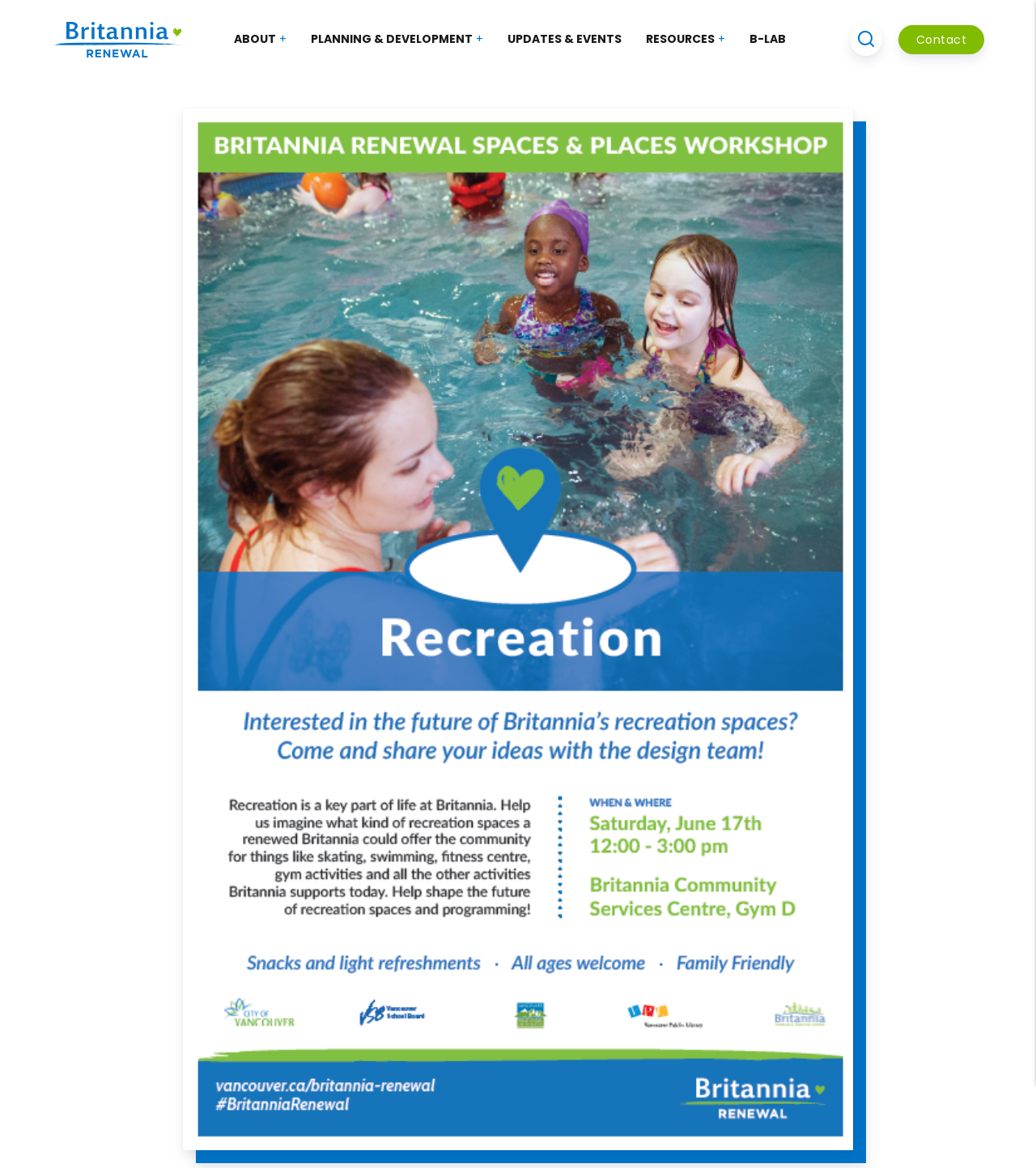Offer an in-depth caption of the entire webpage.

The webpage appears to be related to the Britannia Renewal project, specifically focusing on the future of recreation spaces. At the top left corner, there is a logo image and a link to "Britannia Renewal". 

Below the logo, there is a navigation menu with five links: "ABOUT", "PLANNING & DEVELOPMENT", "UPDATES & EVENTS", "RESOURCES", and "B-LAB", which are evenly spaced and aligned horizontally across the top of the page. 

On the top right corner, there is a small image and a link with no text, possibly a social media icon or a language selection option. Next to it, there is a "Contact" link. 

The main content of the page is not explicitly described in the provided accessibility tree, but based on the meta description, it likely involves sharing ideas with a design team about the future of Britannia's recreation spaces.